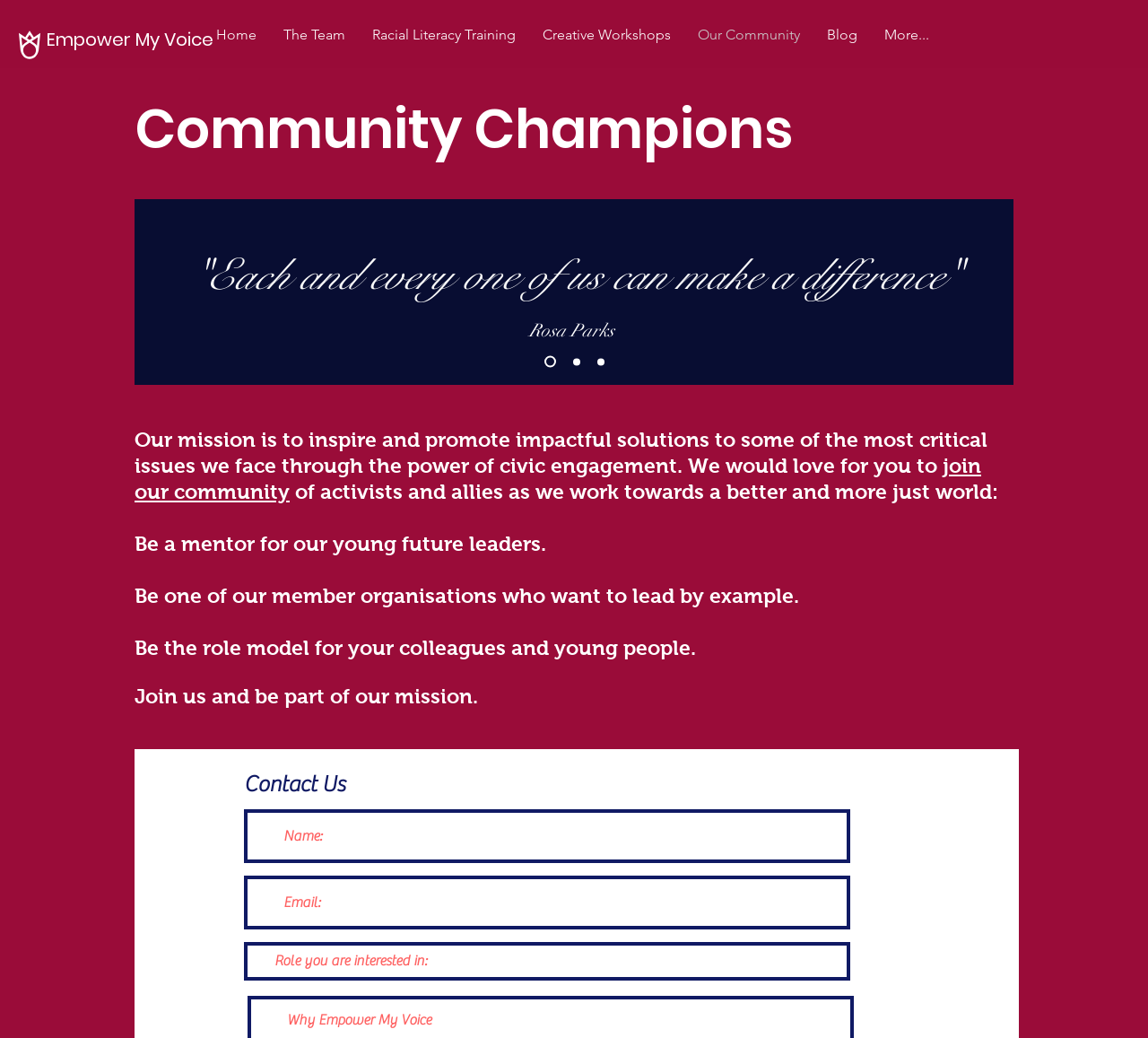Please reply with a single word or brief phrase to the question: 
What is the quote in the slideshow?

All that matters is kindness...